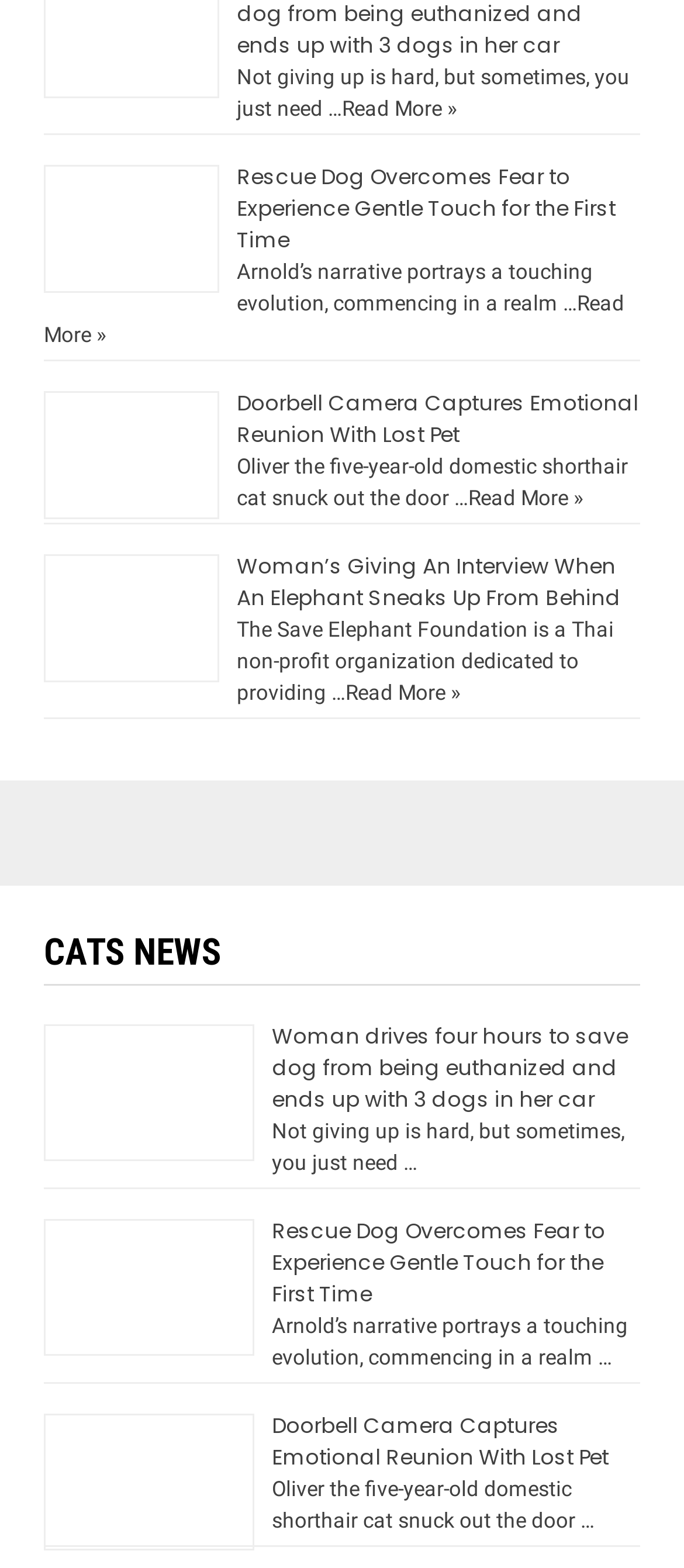Show me the bounding box coordinates of the clickable region to achieve the task as per the instruction: "Read the article about Rescue Dog Overcomes Fear to Experience Gentle Touch for the First Time".

[0.346, 0.103, 0.9, 0.163]